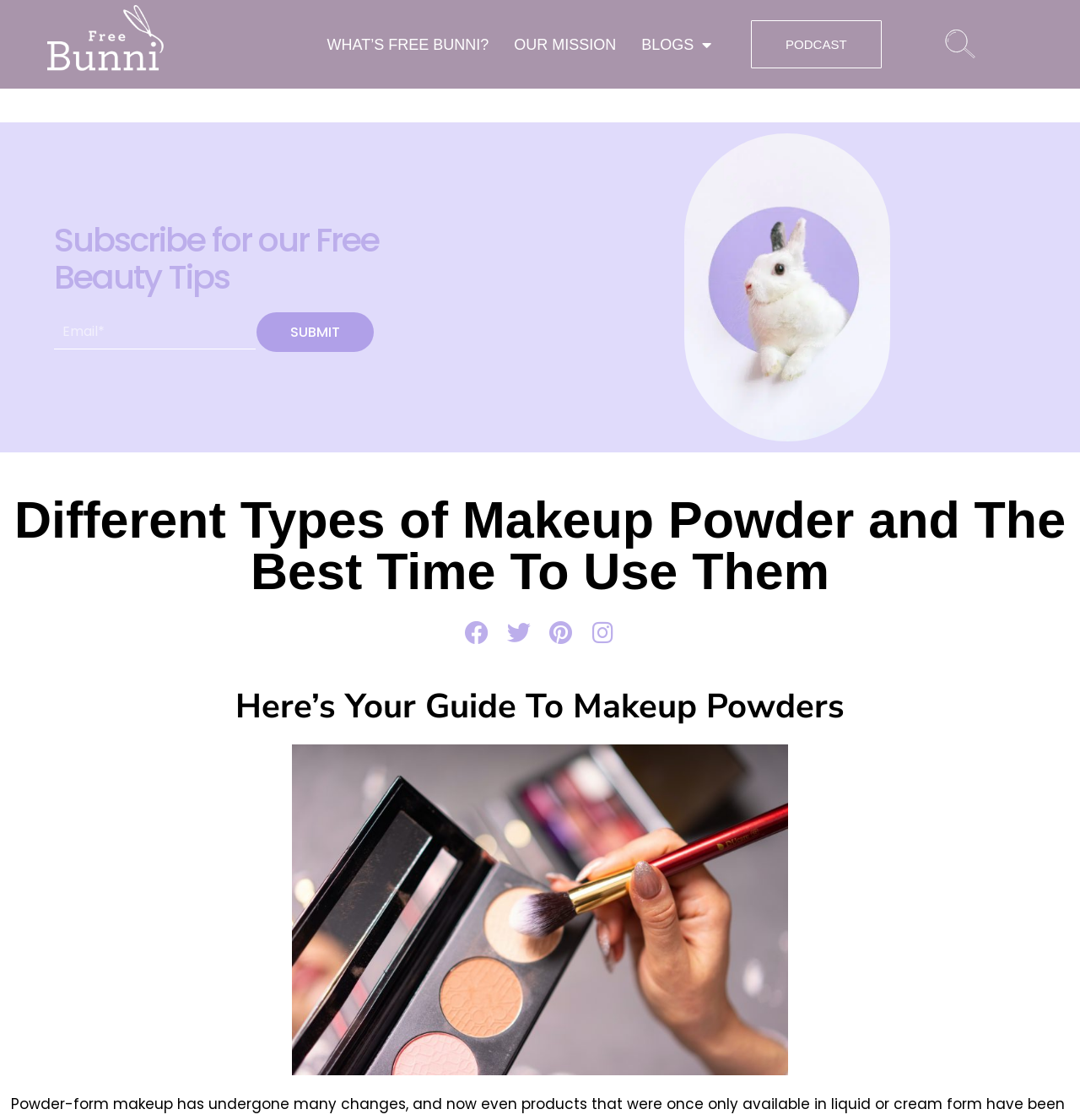Can you extract the headline from the webpage for me?

Different Types of Makeup Powder and The Best Time To Use Them